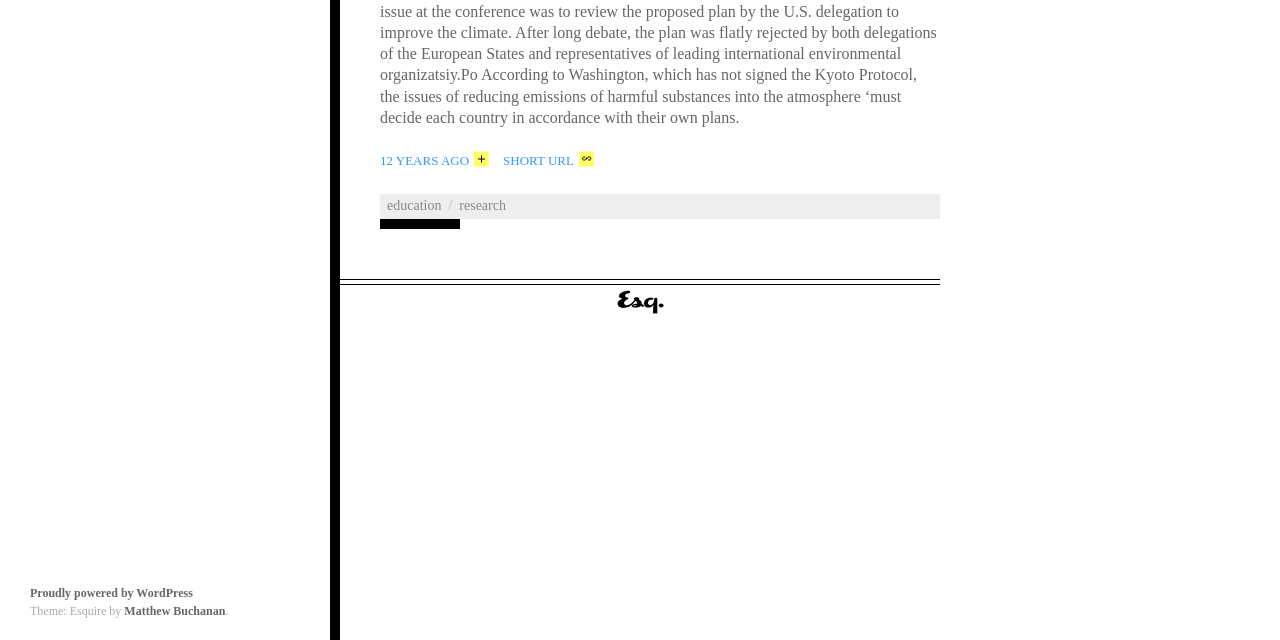Find the bounding box of the web element that fits this description: "Short URL".

[0.393, 0.227, 0.464, 0.271]